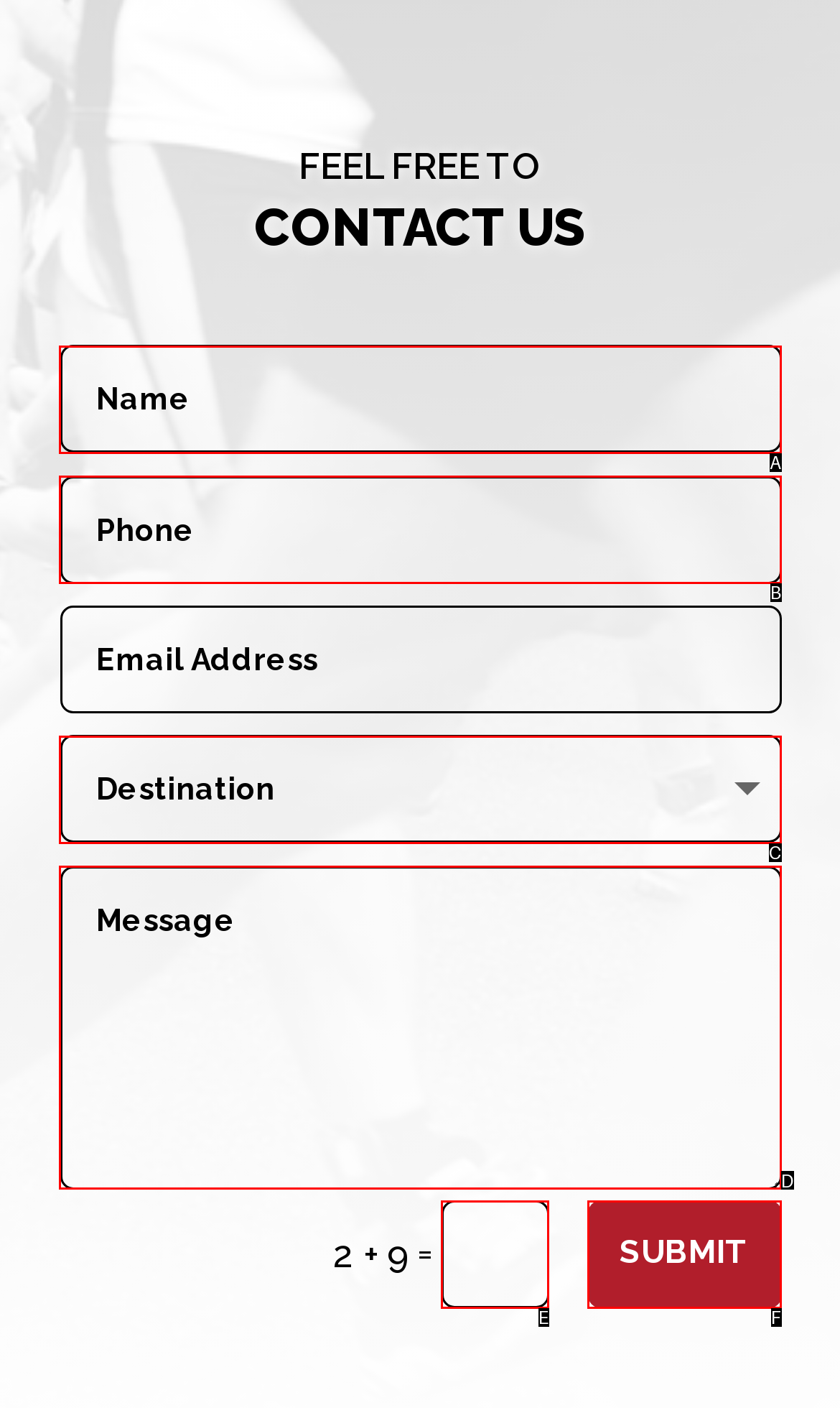Identify the matching UI element based on the description: name="et_pb_contact_phone_0" placeholder="Phone"
Reply with the letter from the available choices.

B